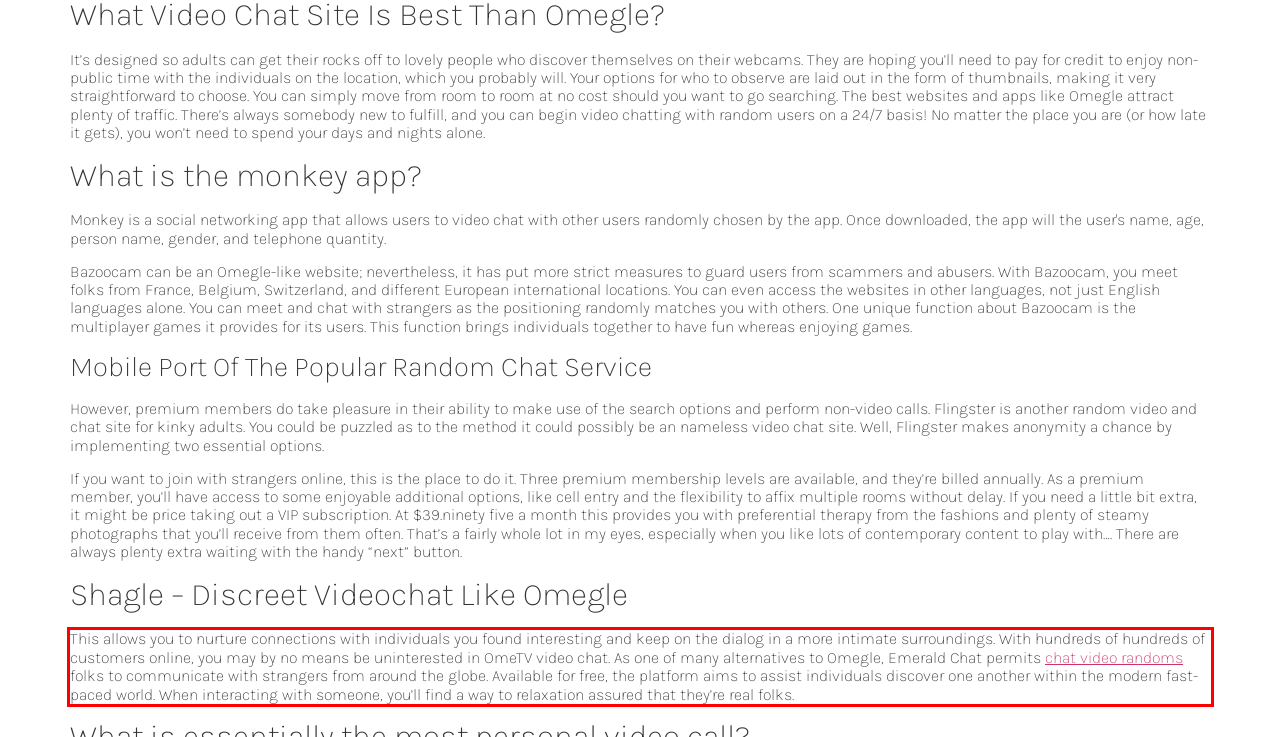You have a screenshot of a webpage where a UI element is enclosed in a red rectangle. Perform OCR to capture the text inside this red rectangle.

This allows you to nurture connections with individuals you found interesting and keep on the dialog in a more intimate surroundings. With hundreds of hundreds of customers online, you may by no means be uninterested in OmeTV video chat. As one of many alternatives to Omegle, Emerald Chat permits chat video randoms folks to communicate with strangers from around the globe. Available for free, the platform aims to assist individuals discover one another within the modern fast-paced world. When interacting with someone, you’ll find a way to relaxation assured that they’re real folks.